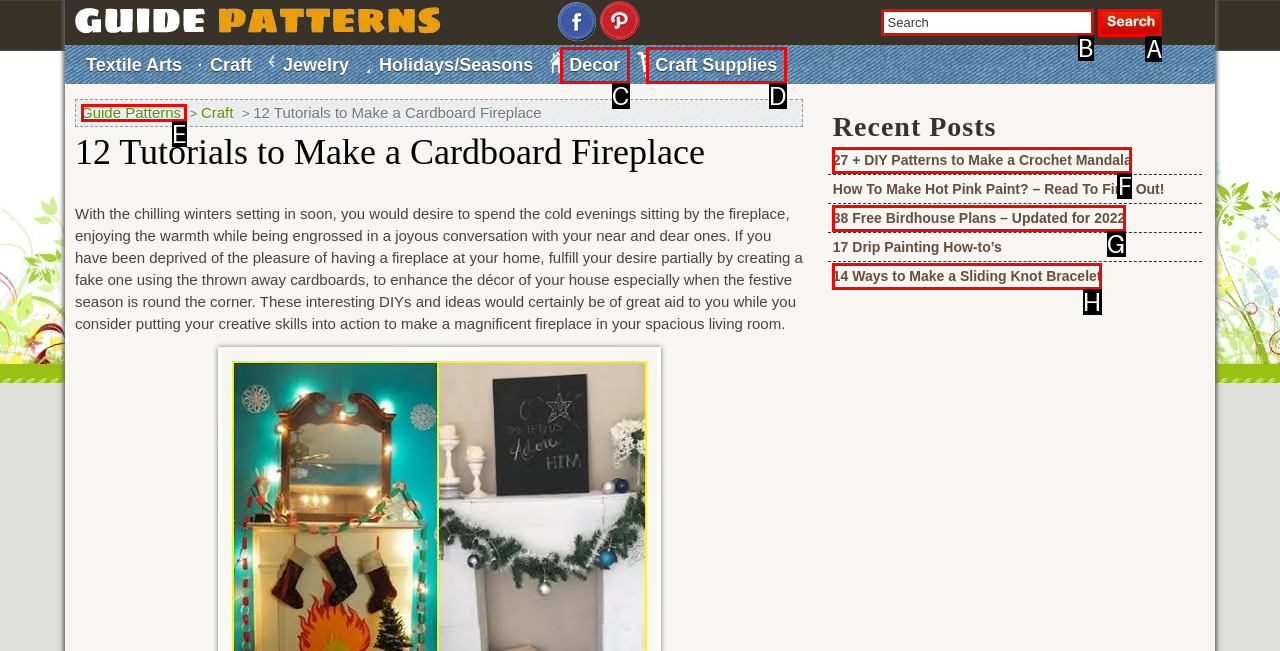Show which HTML element I need to click to perform this task: Search for a tutorial Answer with the letter of the correct choice.

B